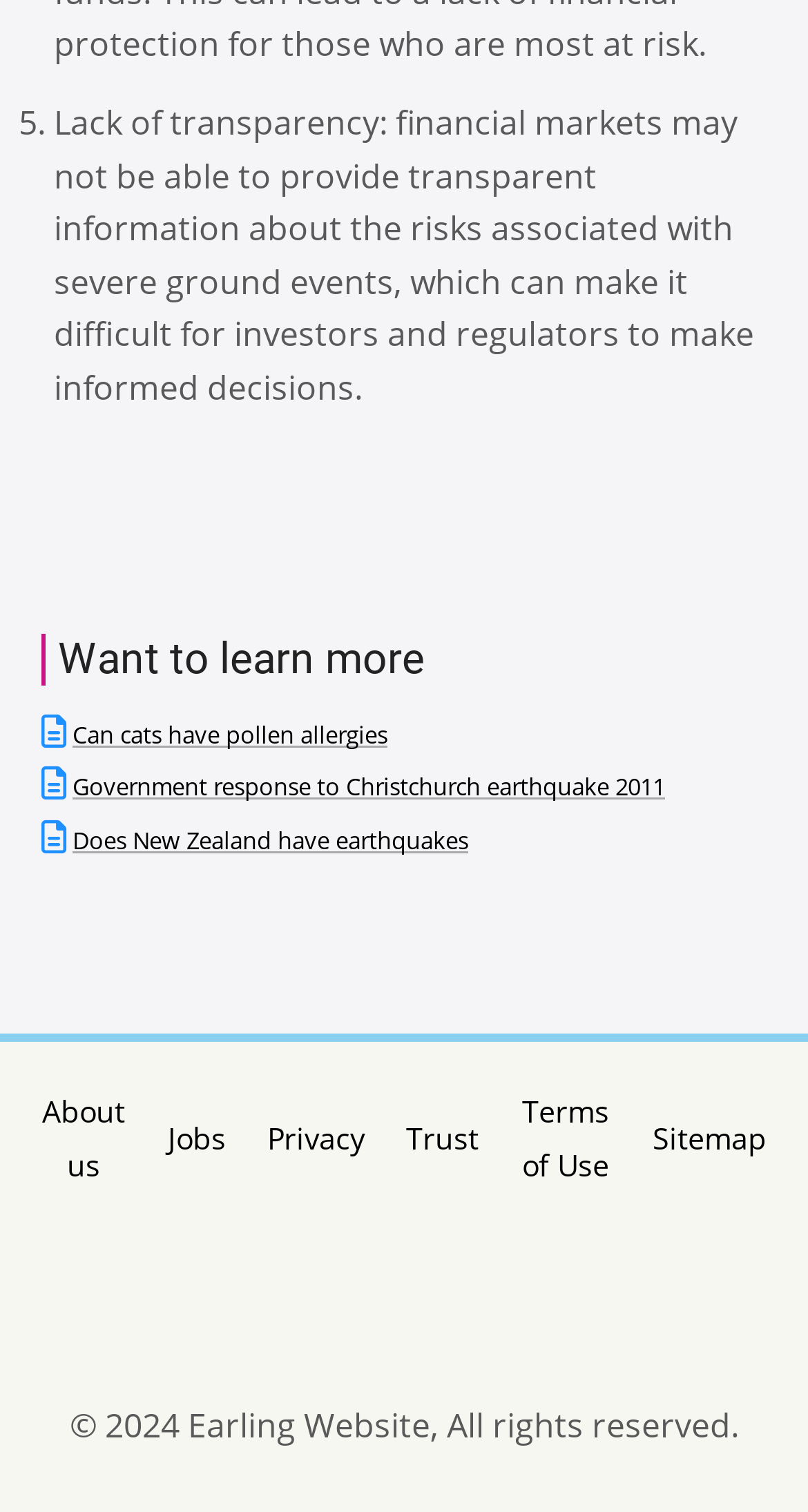What is the purpose of the 'Want to learn more' section?
Based on the screenshot, answer the question with a single word or phrase.

Provide related links